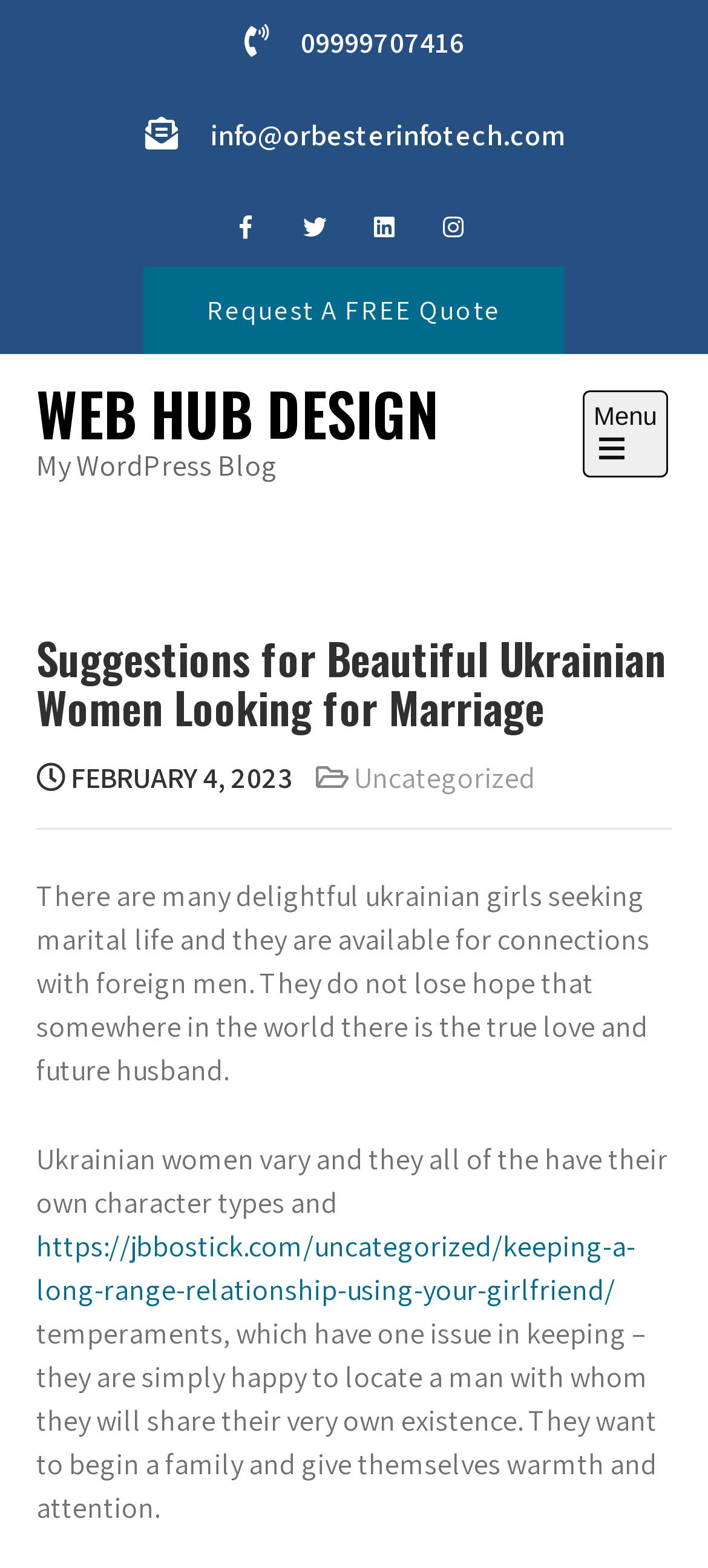Please determine the bounding box coordinates, formatted as (top-left x, top-left y, bottom-right x, bottom-right y), with all values as floating point numbers between 0 and 1. Identify the bounding box of the region described as: Terms and Conditions

None